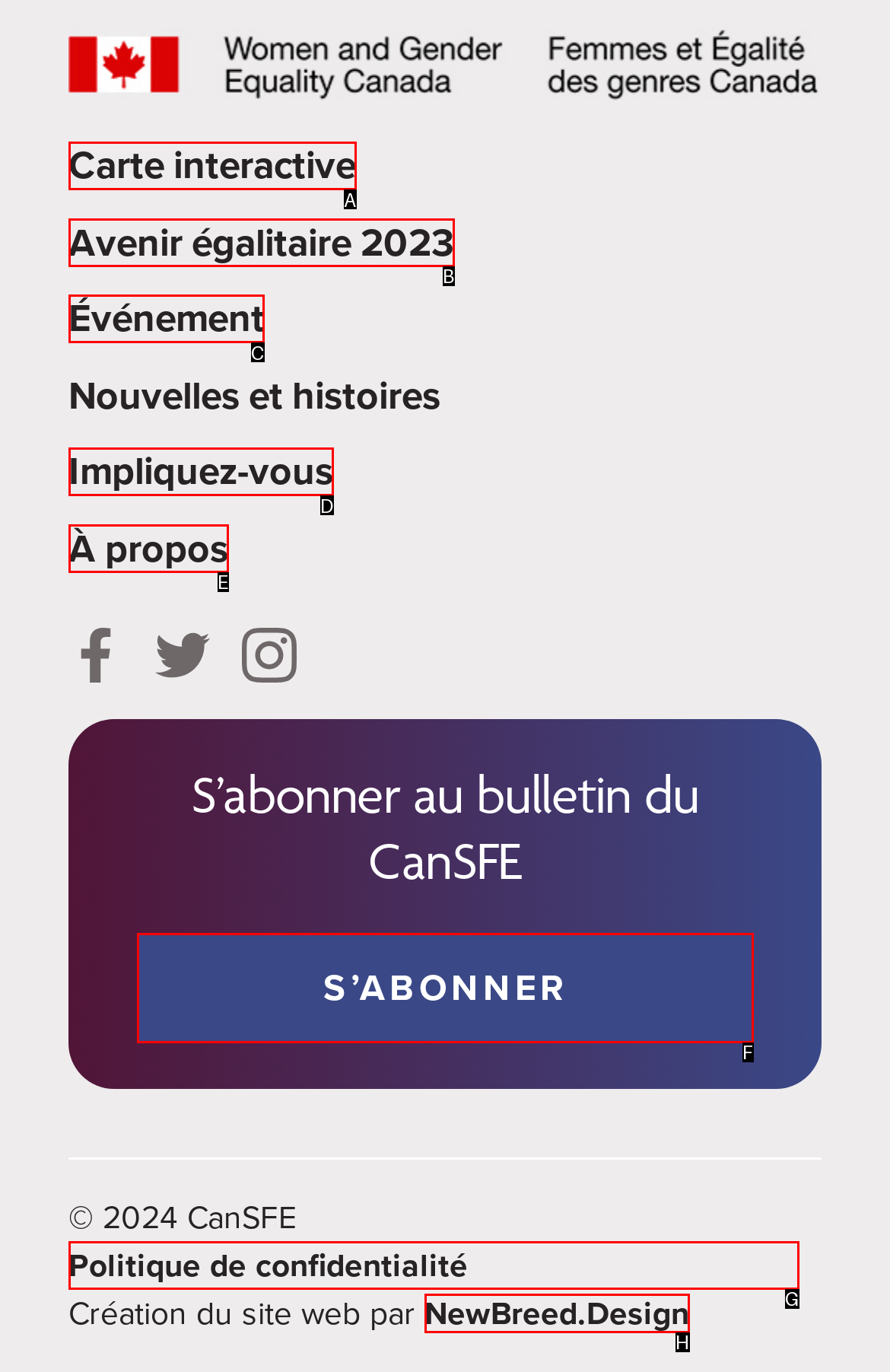Tell me which one HTML element I should click to complete the following task: Check Événement Answer with the option's letter from the given choices directly.

C